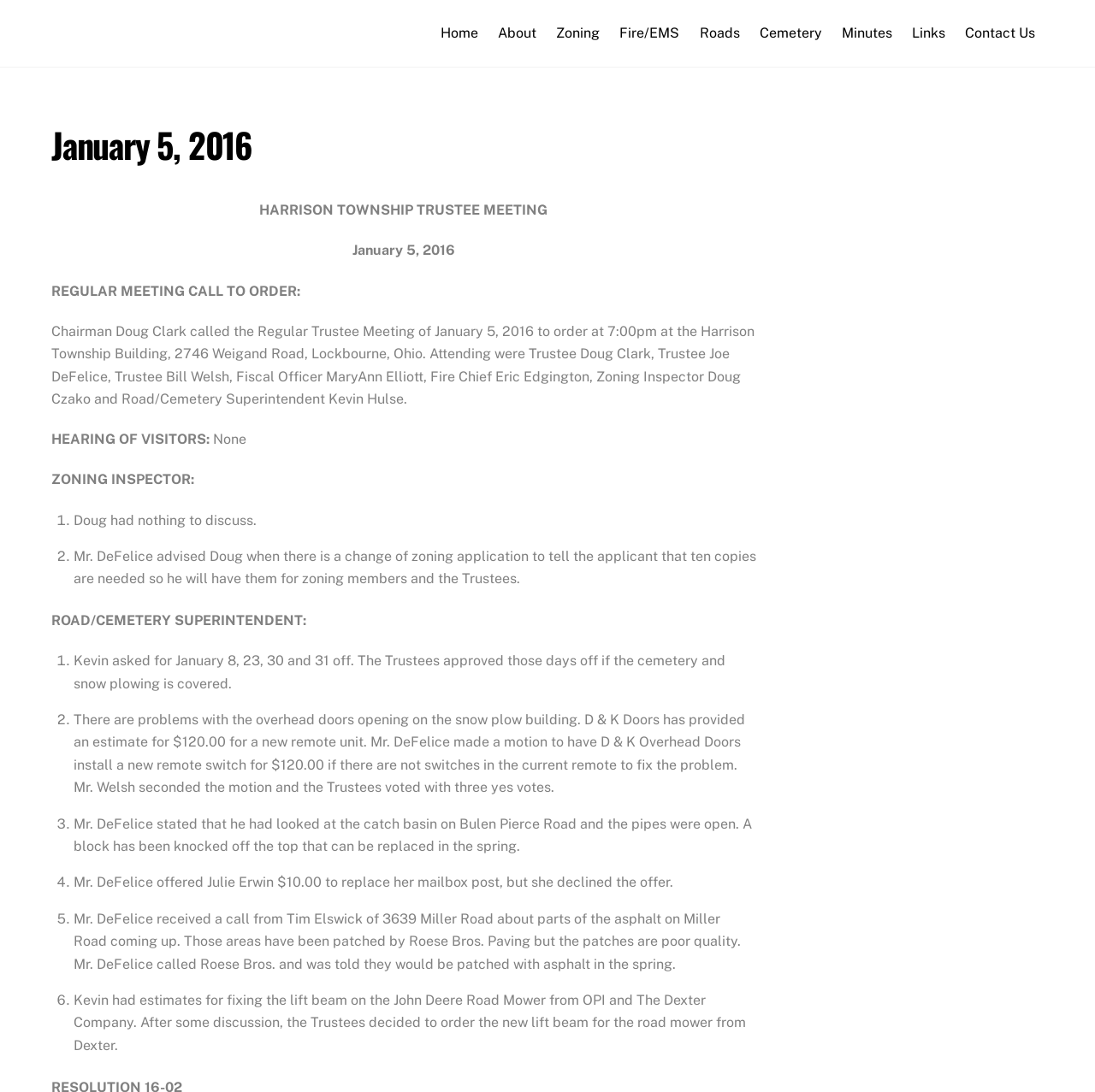Based on the description "Roads", find the bounding box of the specified UI element.

[0.631, 0.013, 0.683, 0.048]